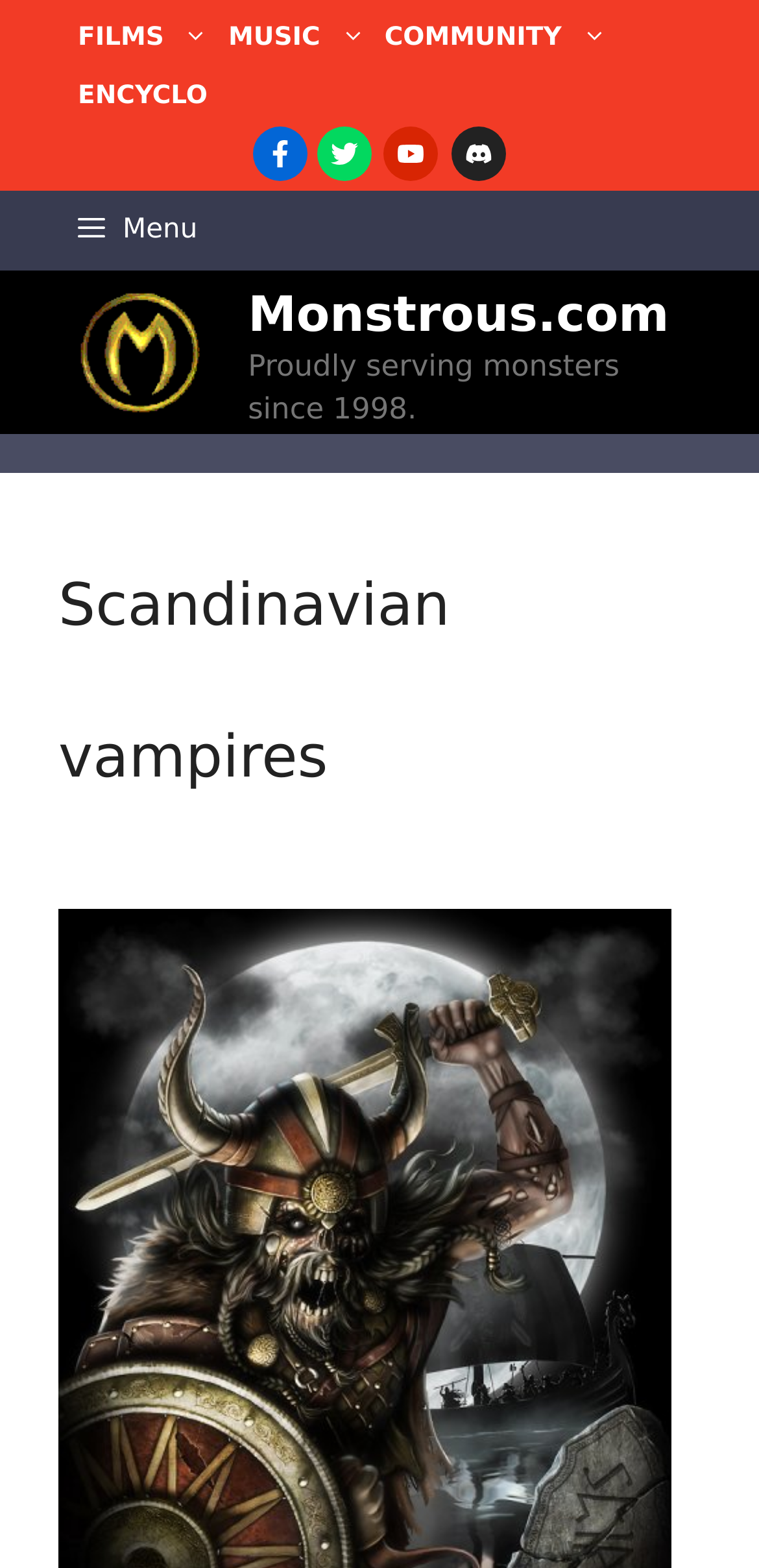Please mark the clickable region by giving the bounding box coordinates needed to complete this instruction: "Contact Us".

None